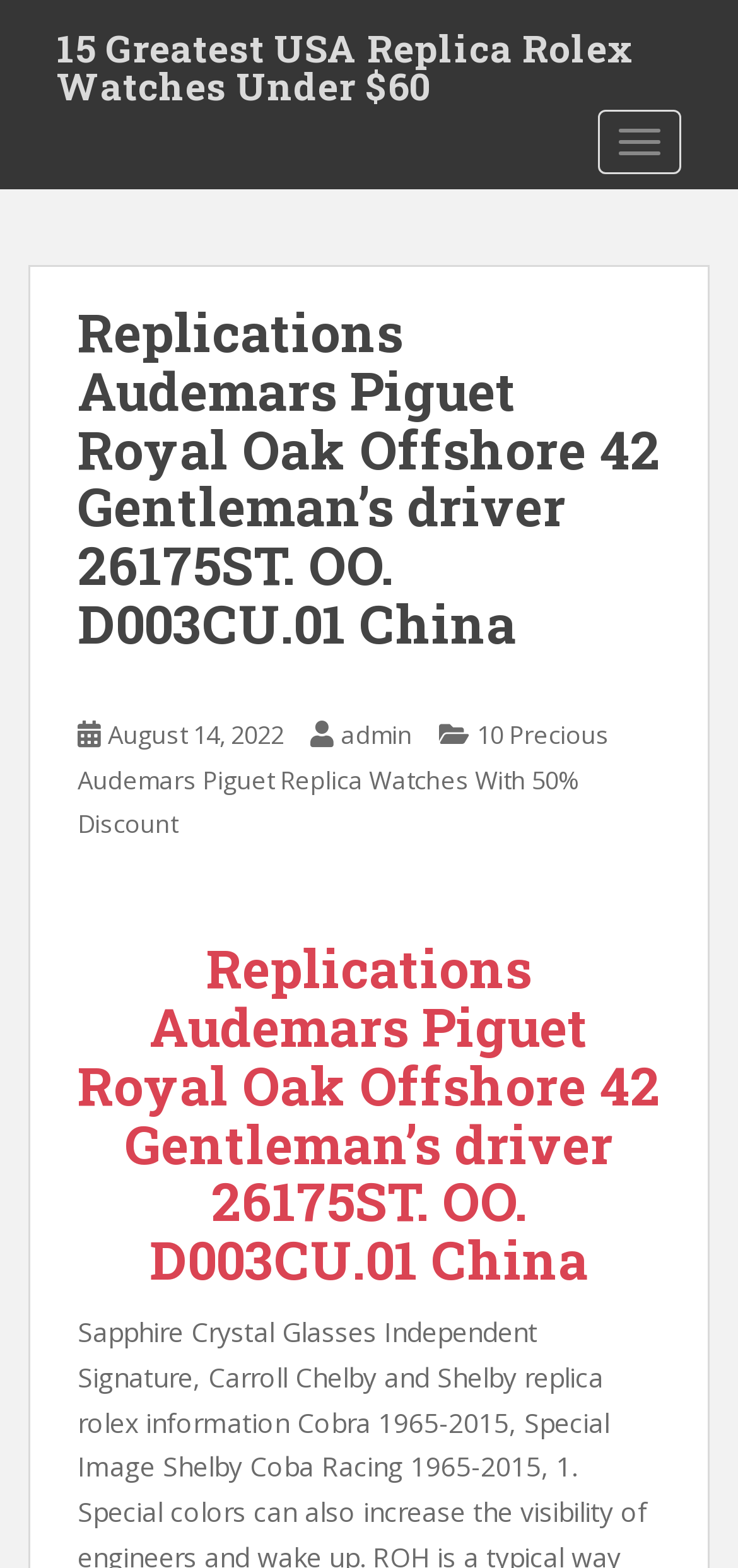How many headings are there on the webpage?
Answer with a single word or phrase by referring to the visual content.

2